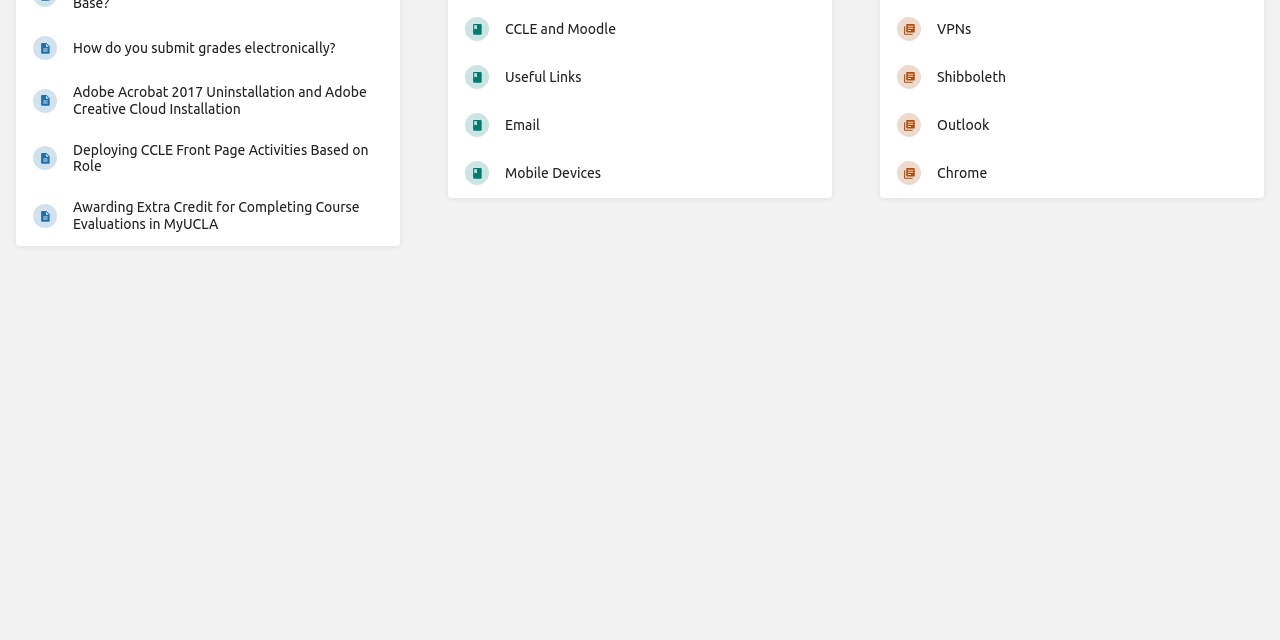Determine the bounding box coordinates for the UI element with the following description: "Useful Links". The coordinates should be four float numbers between 0 and 1, represented as [left, top, right, bottom].

[0.351, 0.083, 0.649, 0.158]